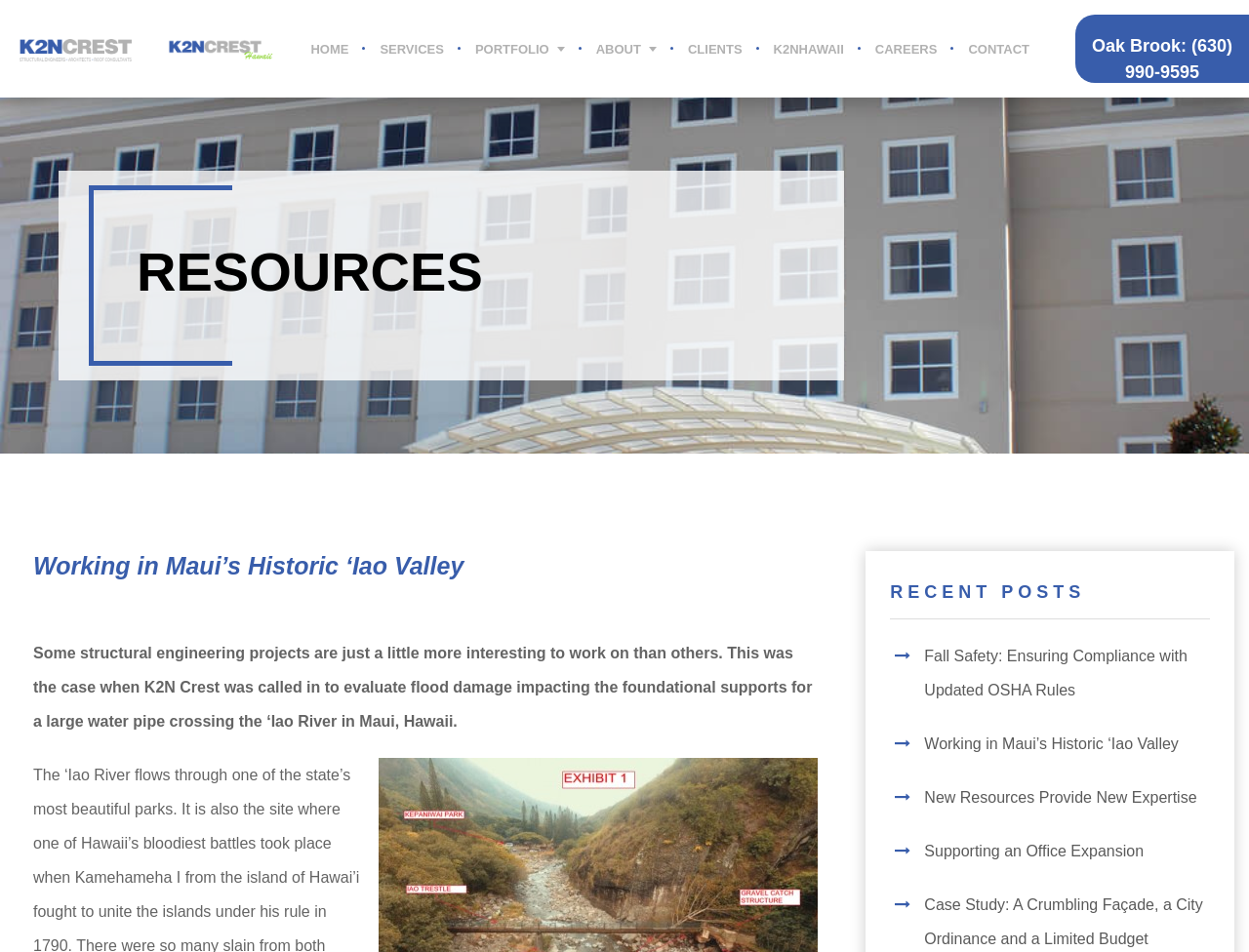How many recent posts are listed?
Look at the image and answer the question using a single word or phrase.

4